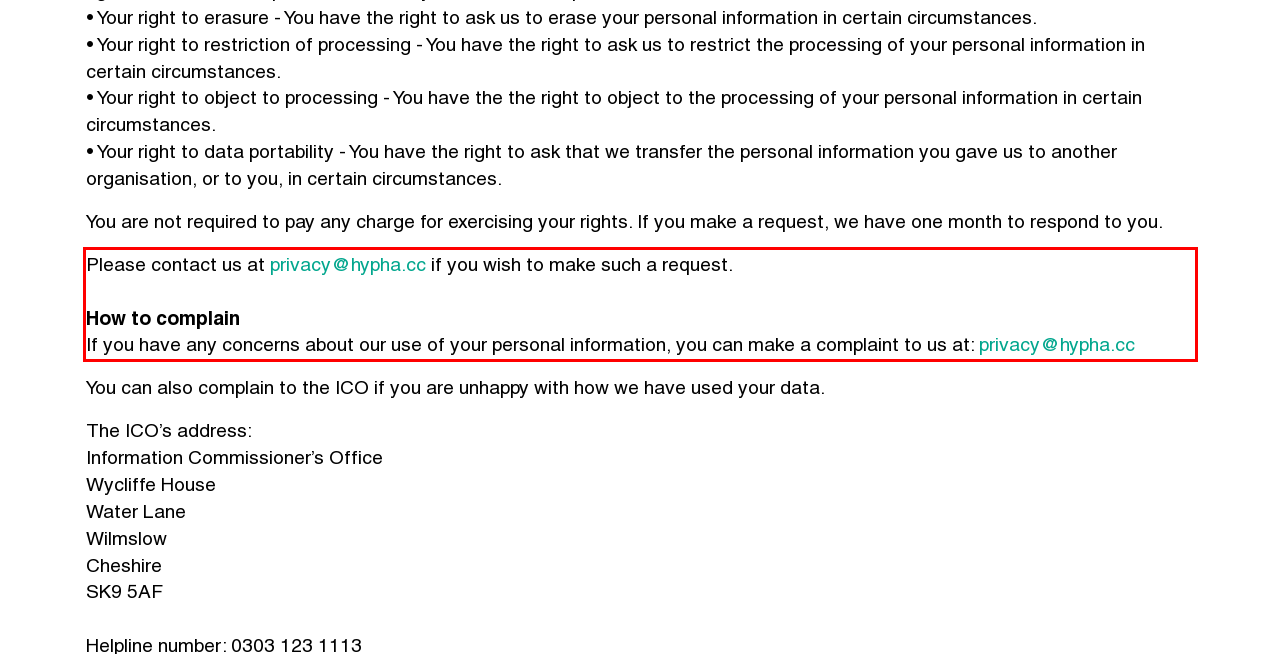You have a screenshot of a webpage with a red bounding box. Identify and extract the text content located inside the red bounding box.

Please contact us at privacy@hypha.cc if you wish to make such a request. How to complain If you have any concerns about our use of your personal information, you can make a complaint to us at: privacy@hypha.cc